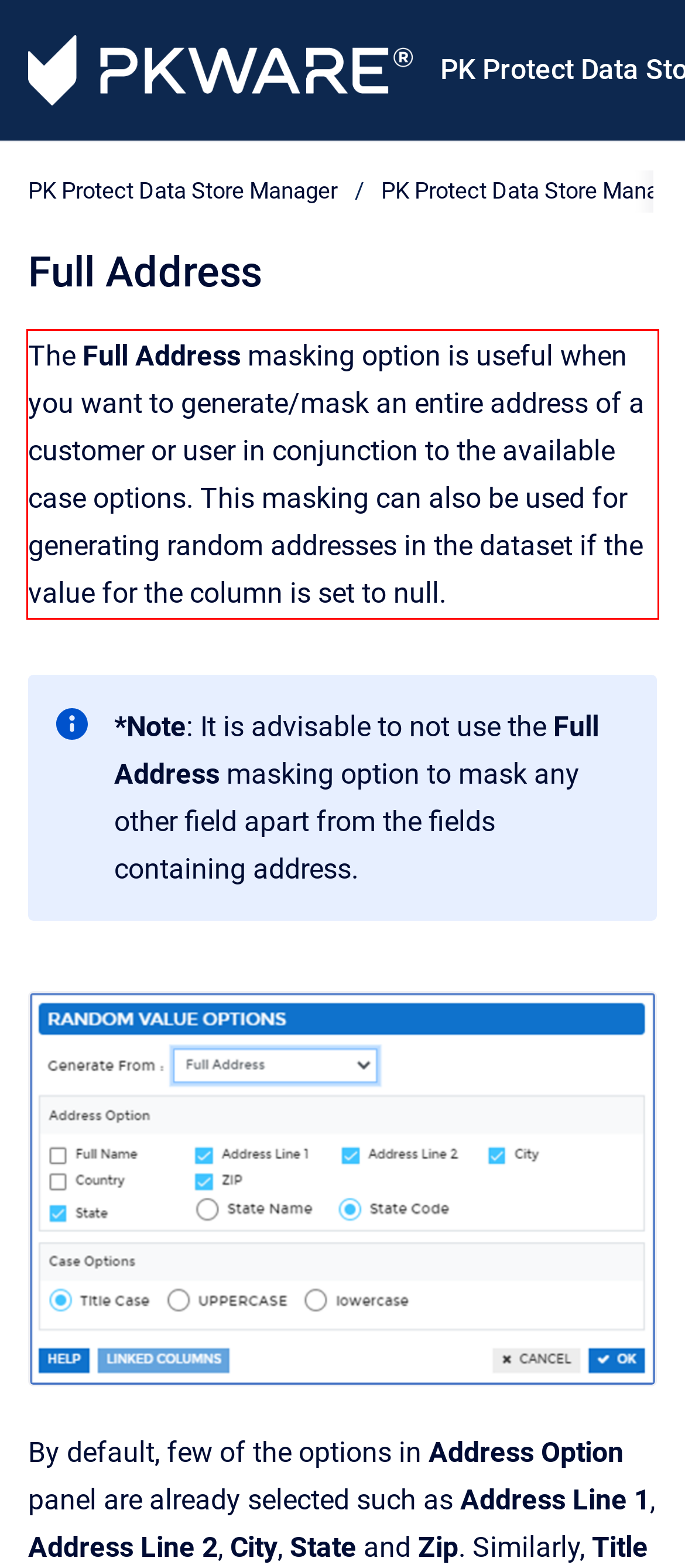Identify the text inside the red bounding box on the provided webpage screenshot by performing OCR.

The Full Address masking option is useful when you want to generate/mask an entire address of a customer or user in conjunction to the available case options. This masking can also be used for generating random addresses in the dataset if the value for the column is set to null.